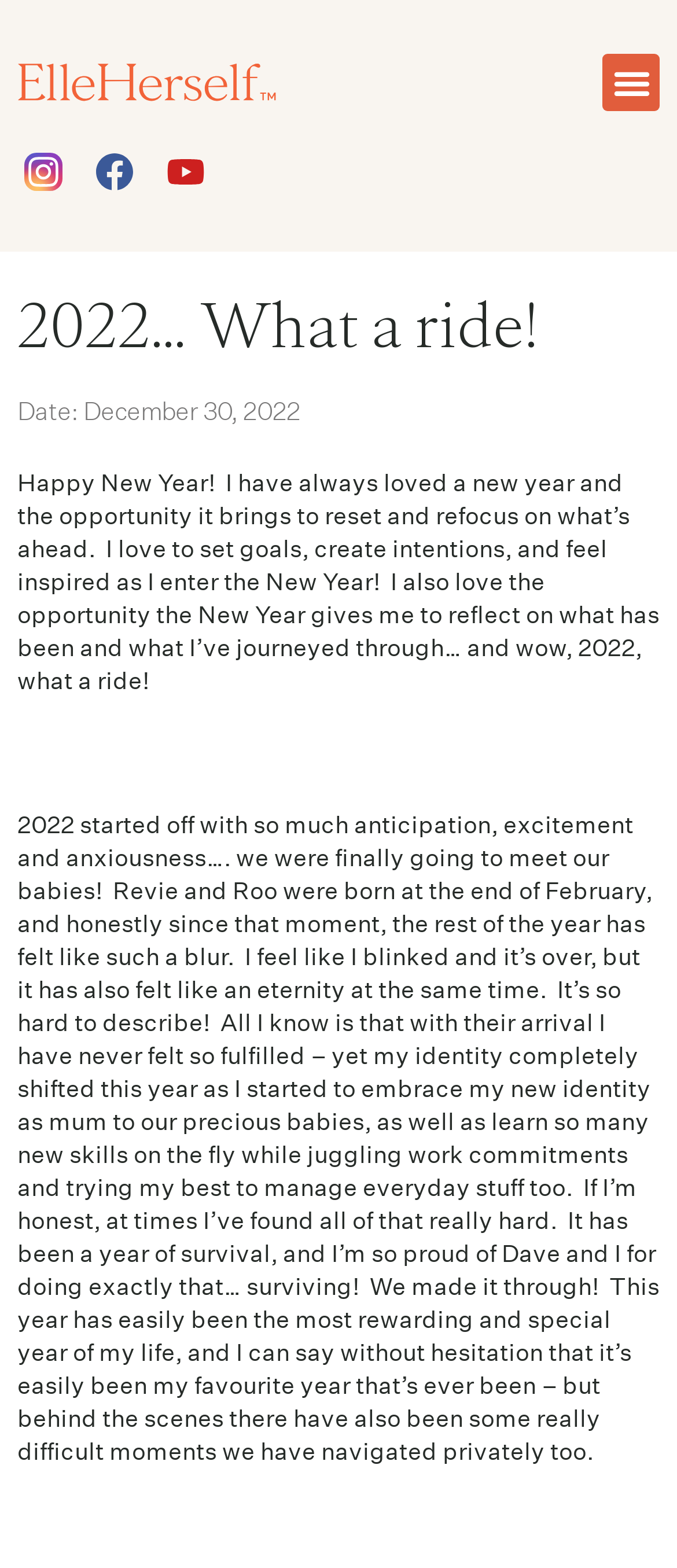Bounding box coordinates are given in the format (top-left x, top-left y, bottom-right x, bottom-right y). All values should be floating point numbers between 0 and 1. Provide the bounding box coordinate for the UI element described as: Instagram

[0.026, 0.093, 0.105, 0.127]